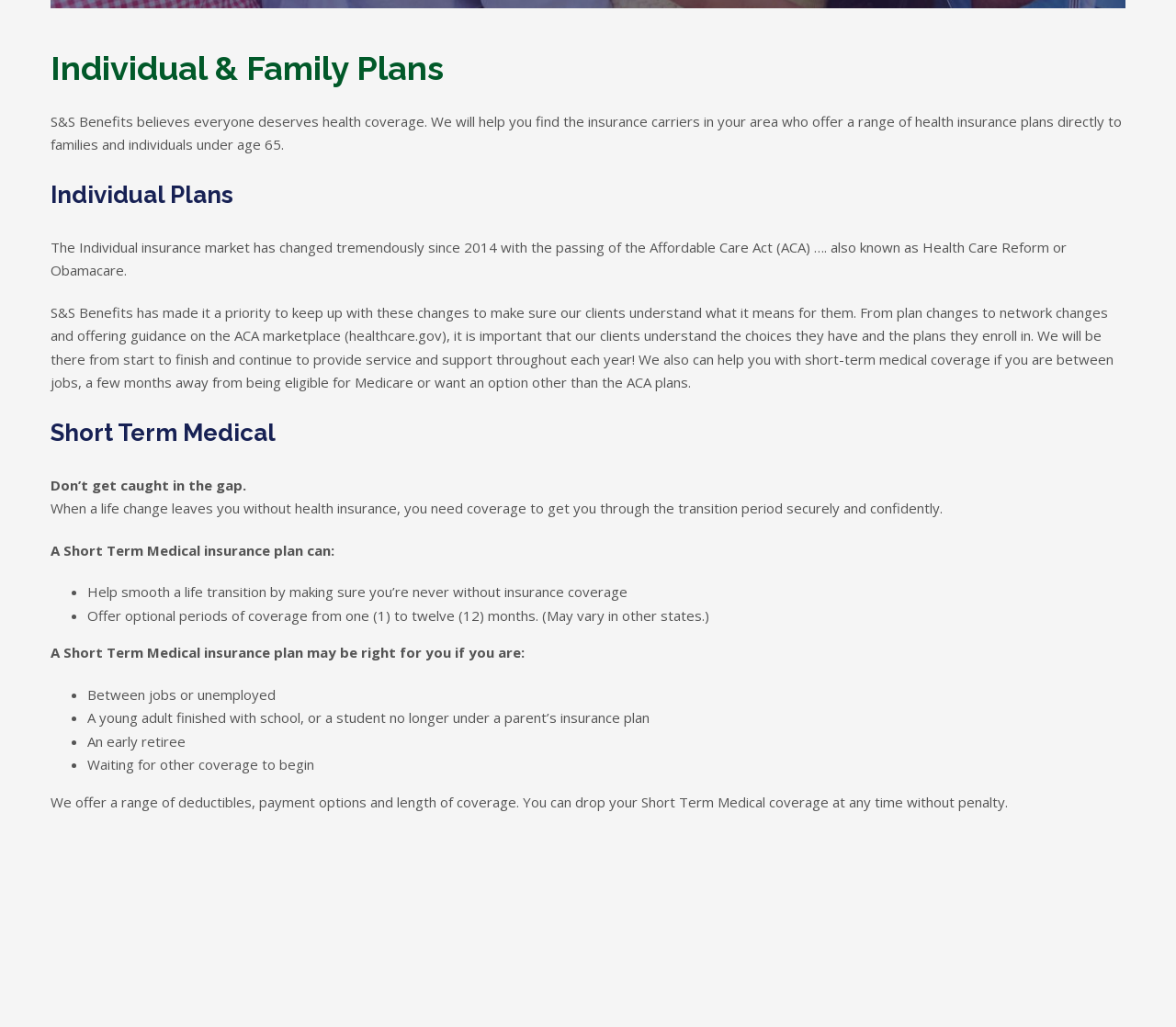Based on the element description Go to Top, identify the bounding box coordinates for the UI element. The coordinates should be in the format (top-left x, top-left y, bottom-right x, bottom-right y) and within the 0 to 1 range.

[0.904, 0.541, 0.941, 0.572]